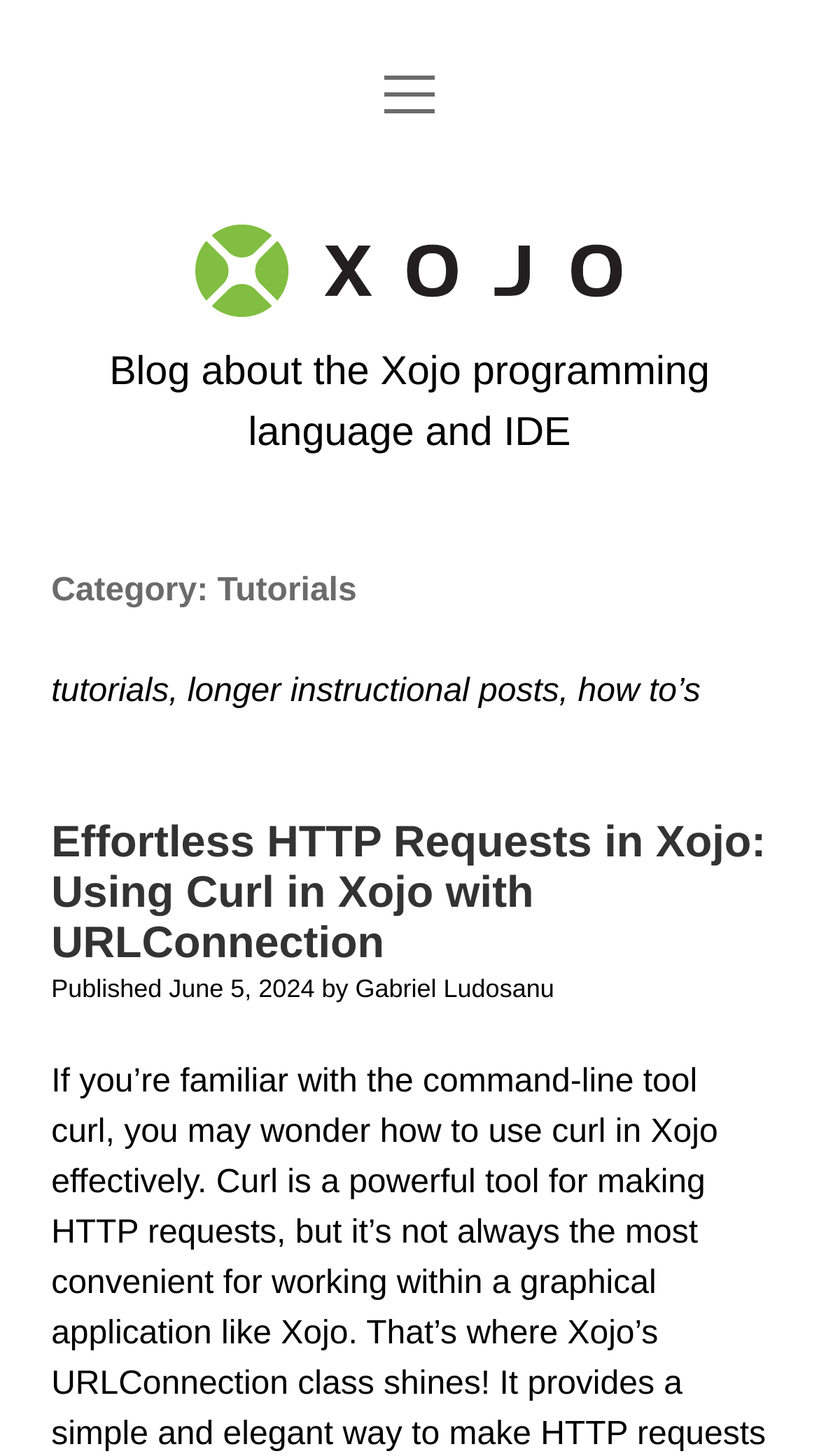What is the category of the blog posts?
Please look at the screenshot and answer using one word or phrase.

Tutorials